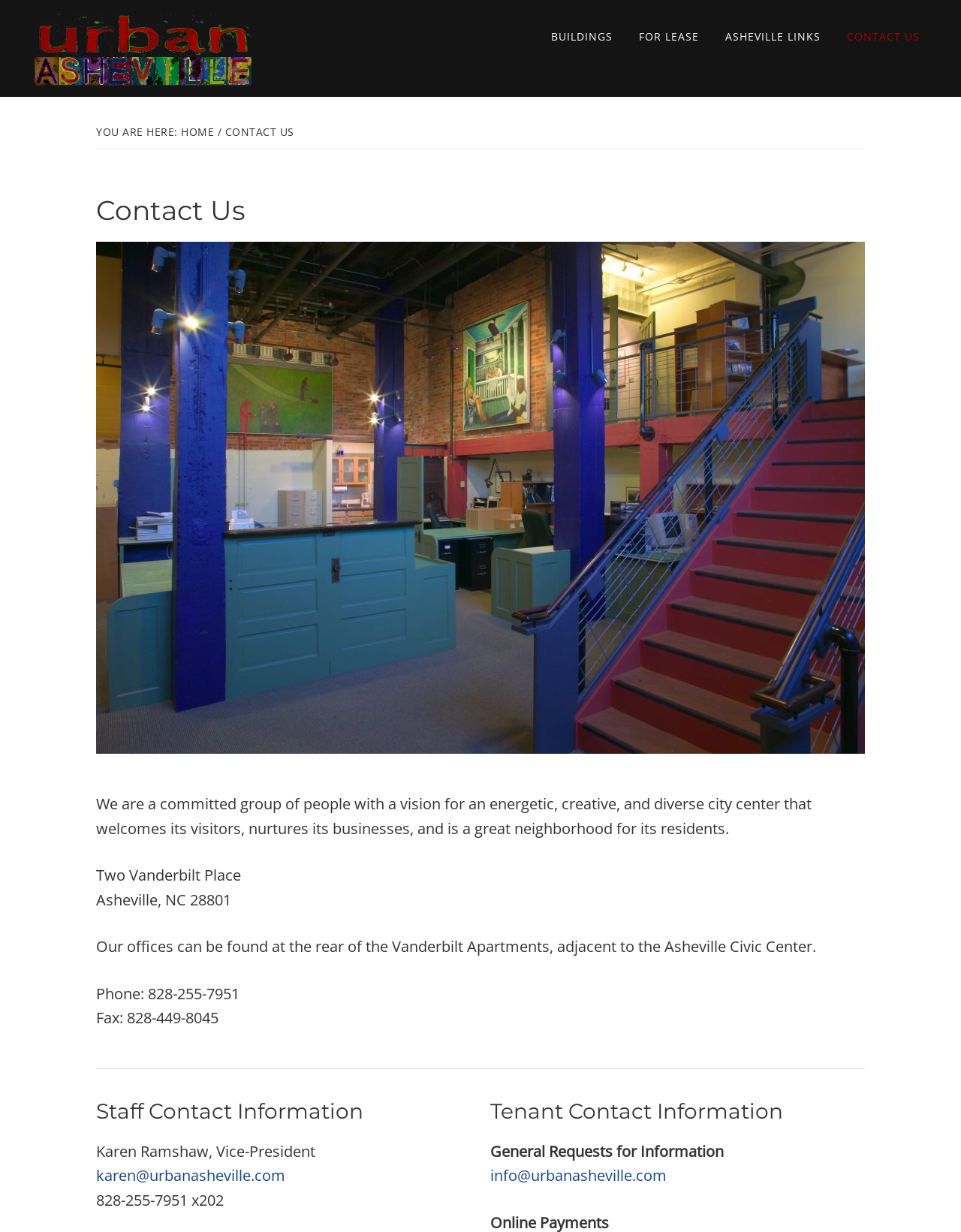Please determine the bounding box coordinates for the element that should be clicked to follow these instructions: "Click on the 'karen@urbanasheville.com' email link".

[0.1, 0.946, 0.297, 0.962]